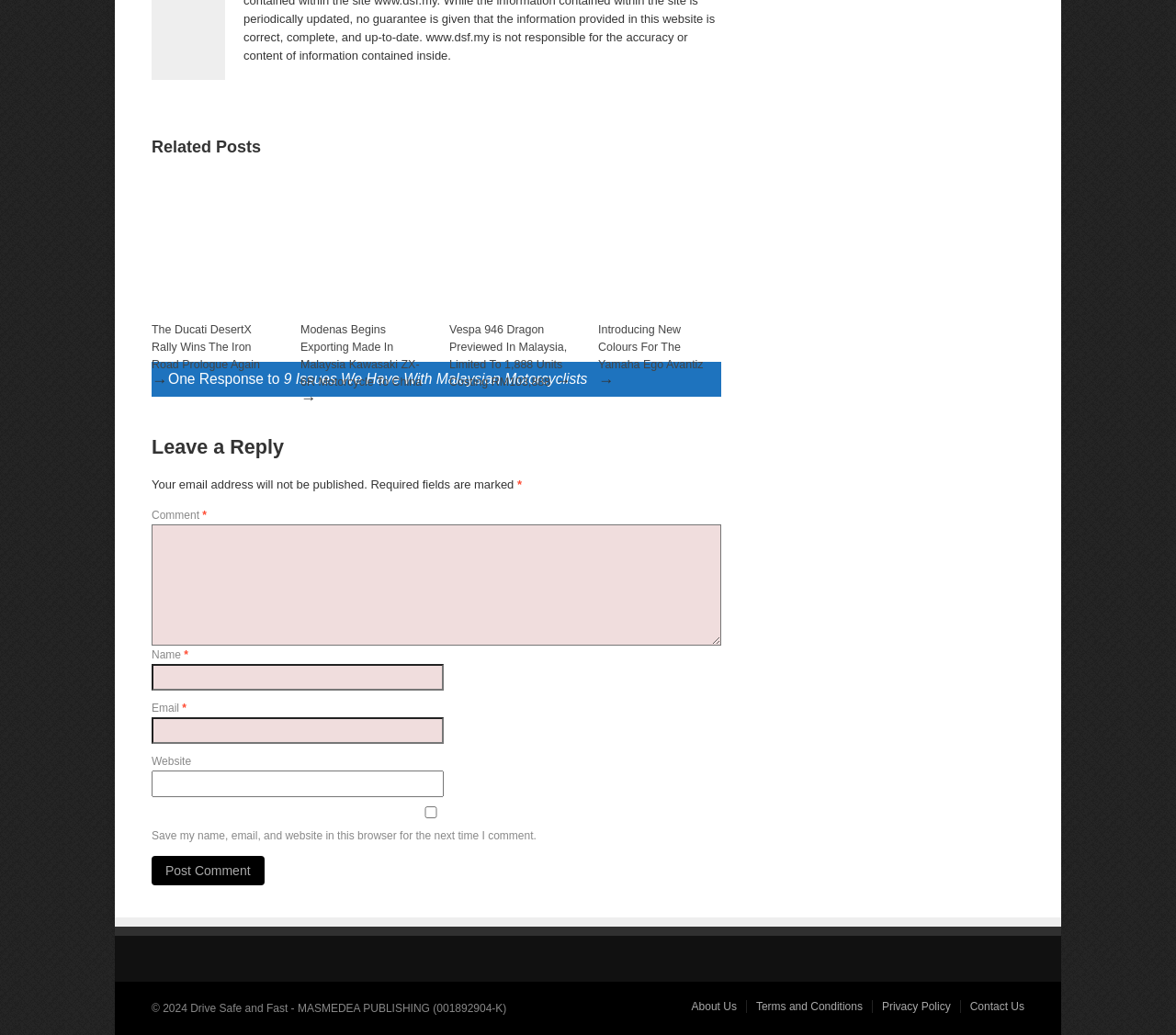Refer to the image and provide an in-depth answer to the question:
What is the copyright year of the webpage?

At the bottom of the webpage, I can see a copyright notice that reads '© 2024 Drive Safe and Fast - MASMEDEA PUBLISHING (001892904-K)'. This indicates that the copyright year of the webpage is 2024.